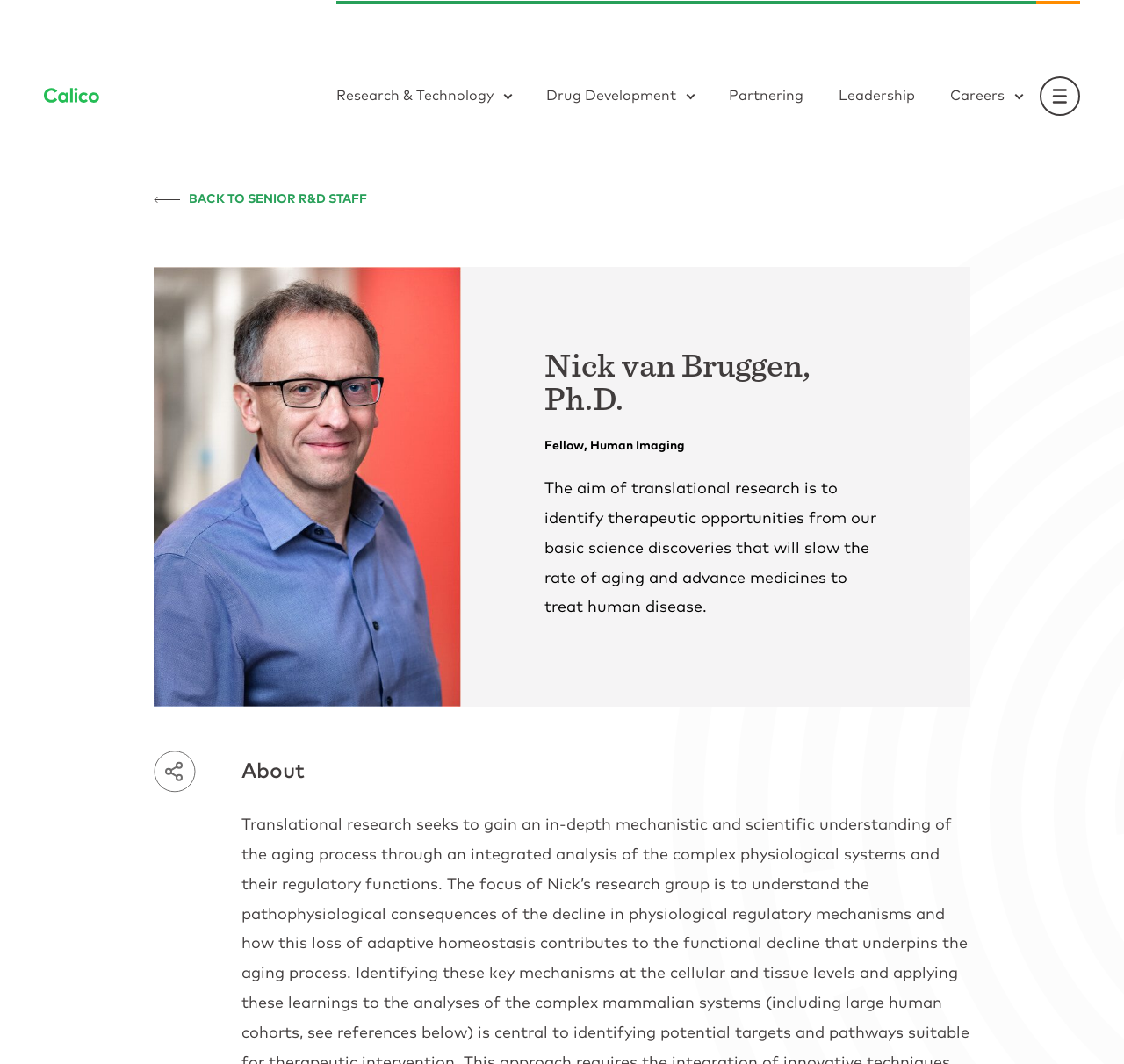What is Nick van Bruggen's profession?
Using the image as a reference, answer the question with a short word or phrase.

Fellow, Human Imaging